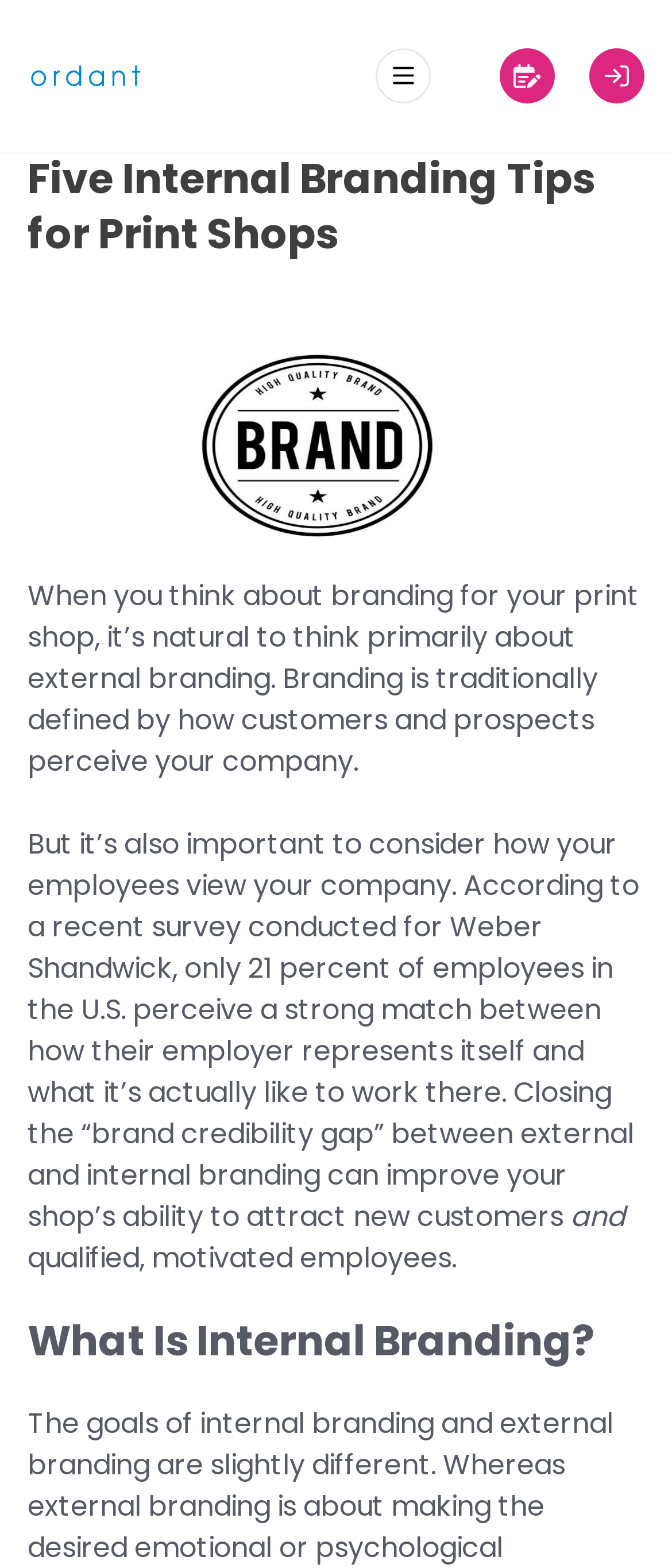What type of employees can internal branding help attract?
Look at the image and provide a detailed response to the question.

The webpage mentions that internal branding can help attract qualified, motivated employees, suggesting that this is a type of employee that can be attracted through internal branding efforts.